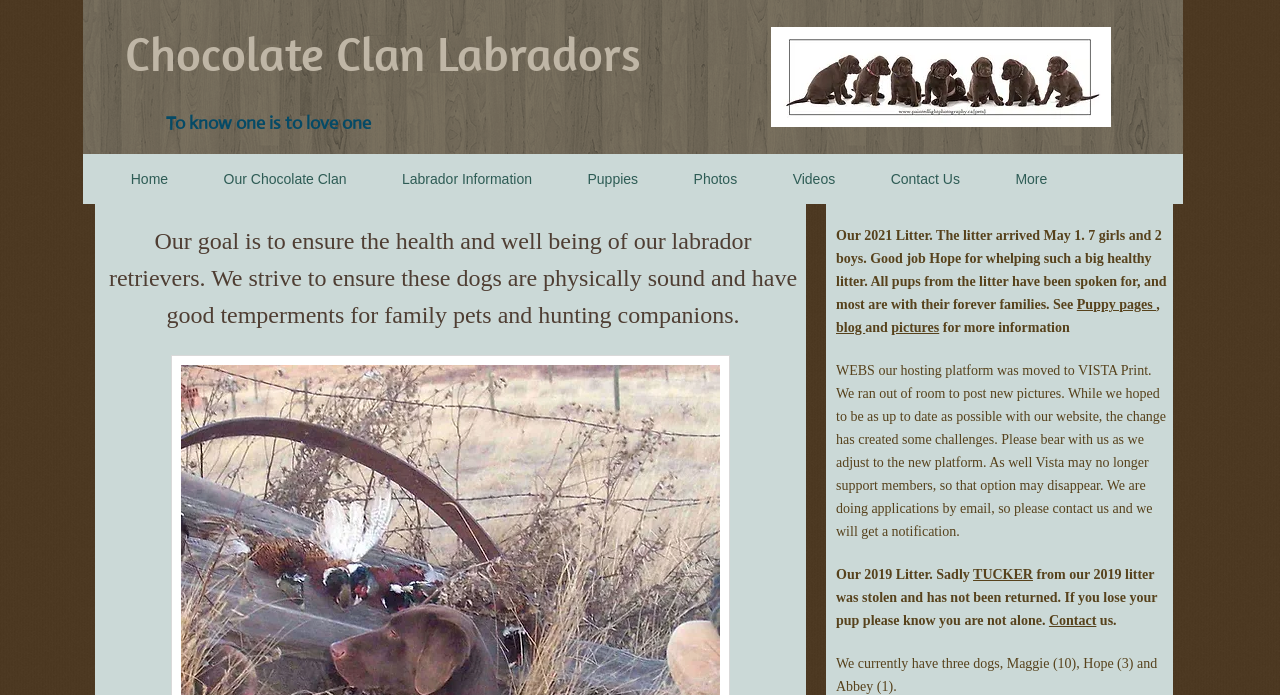How many puppies were in the 2021 litter?
Based on the content of the image, thoroughly explain and answer the question.

The number of puppies in the 2021 litter can be found in the StaticText element 'The litter arrived May 1. 7 girls and 2 boys.' which suggests that there were 9 puppies in total, 7 females and 2 males.